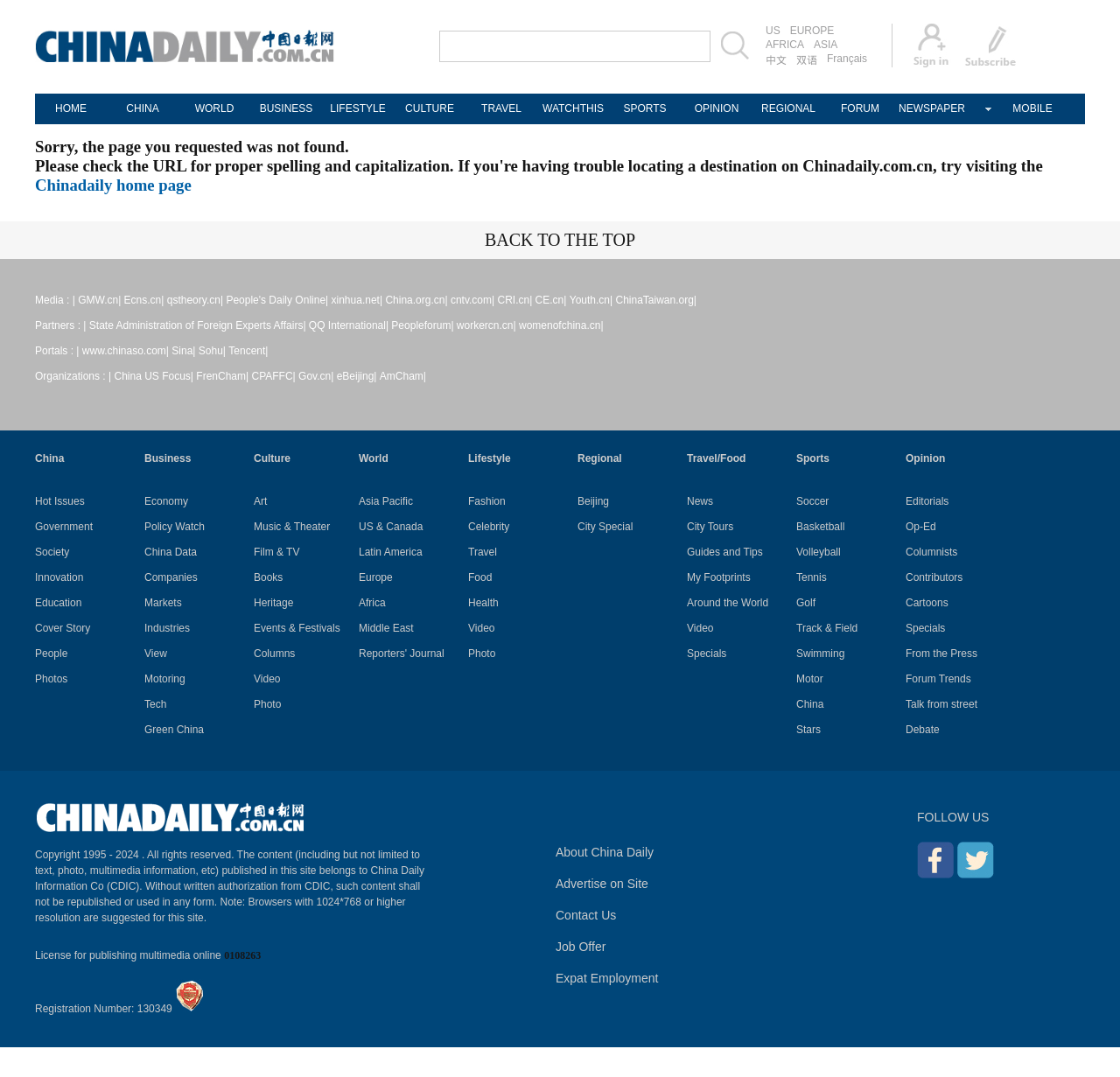Identify the bounding box coordinates for the element you need to click to achieve the following task: "Visit the Chinadaily home page". The coordinates must be four float values ranging from 0 to 1, formatted as [left, top, right, bottom].

[0.031, 0.163, 0.171, 0.18]